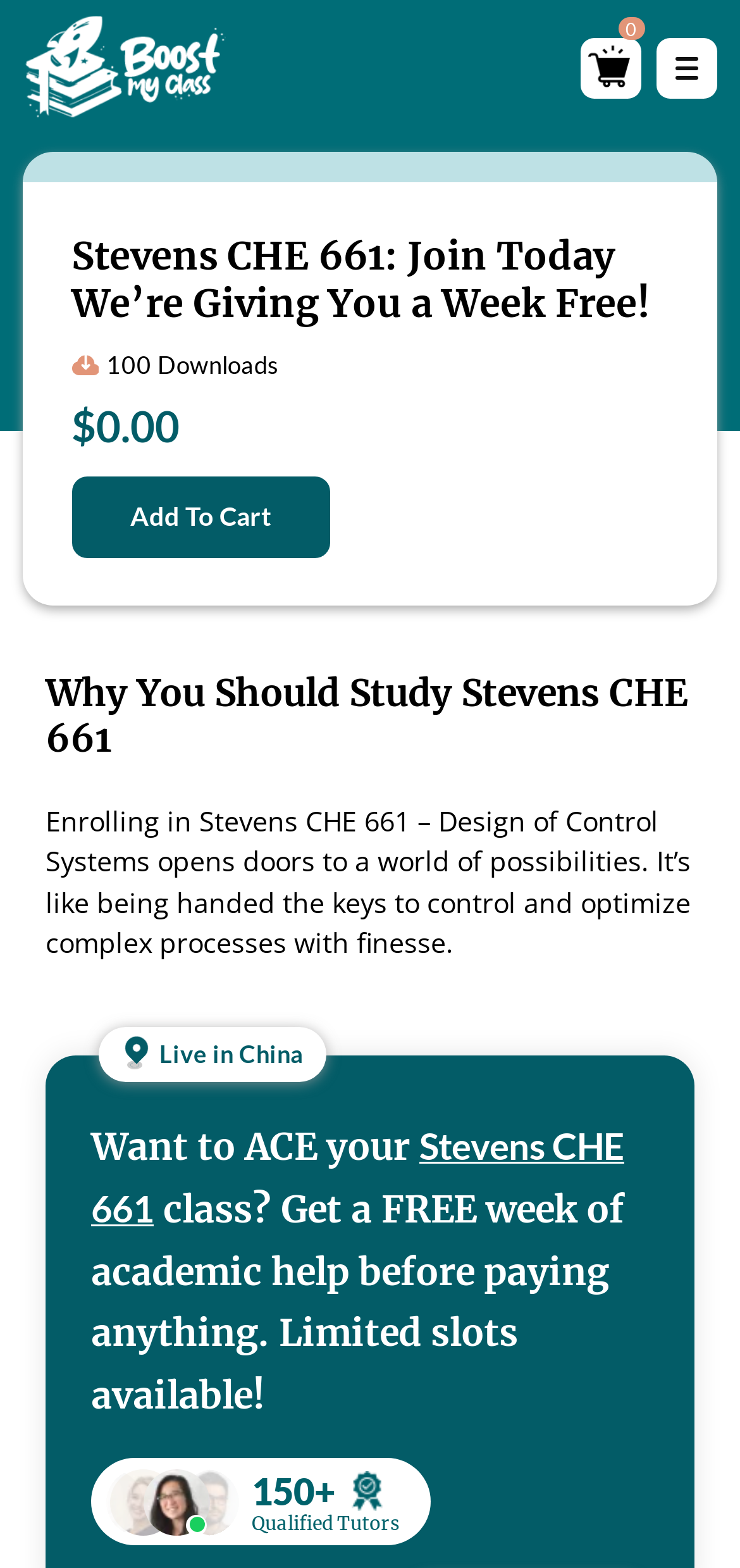With reference to the image, please provide a detailed answer to the following question: How much does it cost?

I found the answer by looking at the static text '$' and the static text '0.00' which are sibling elements and seem to represent a price.